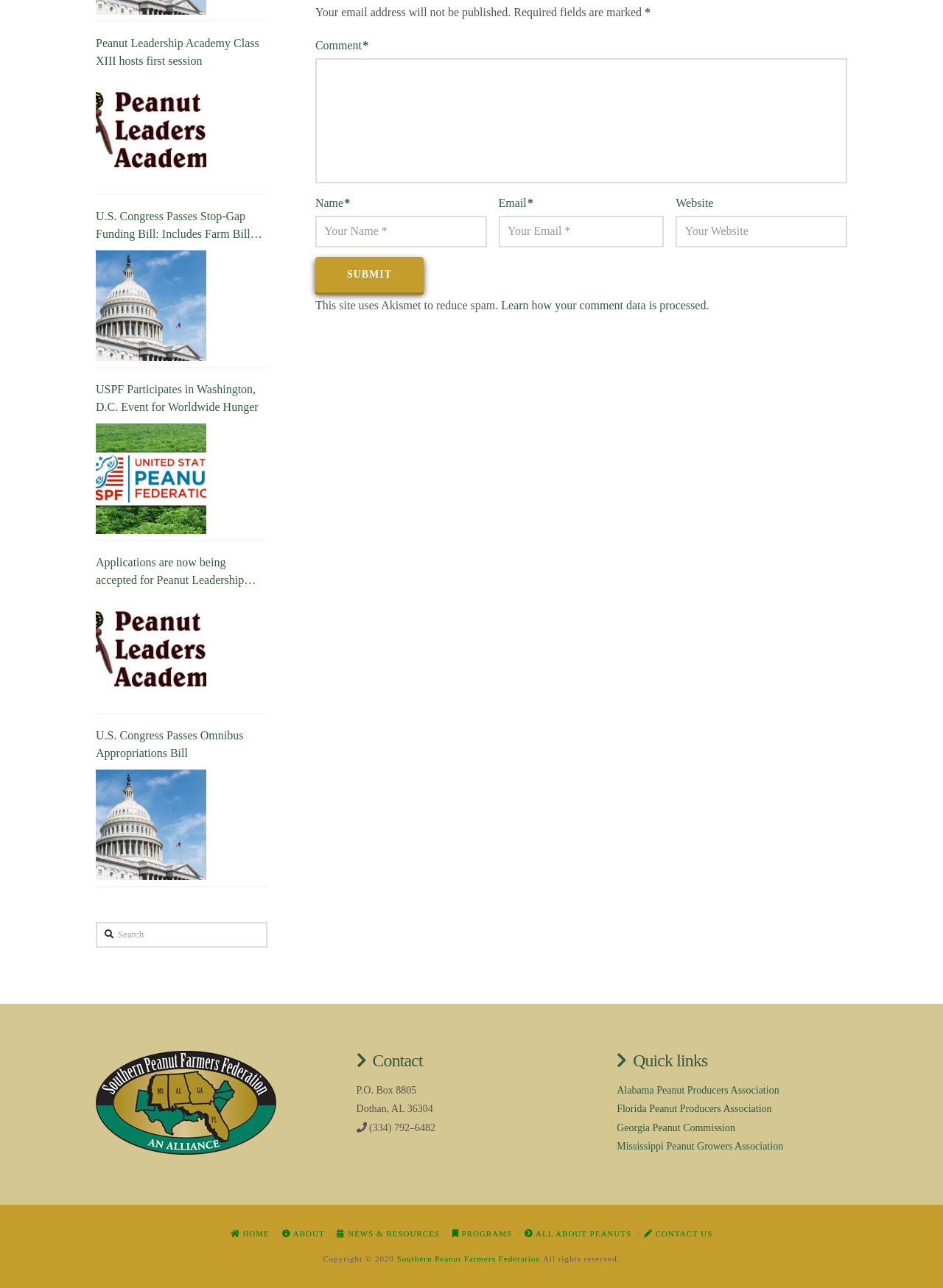Find the bounding box of the UI element described as follows: "Programs".

[0.48, 0.954, 0.543, 0.961]